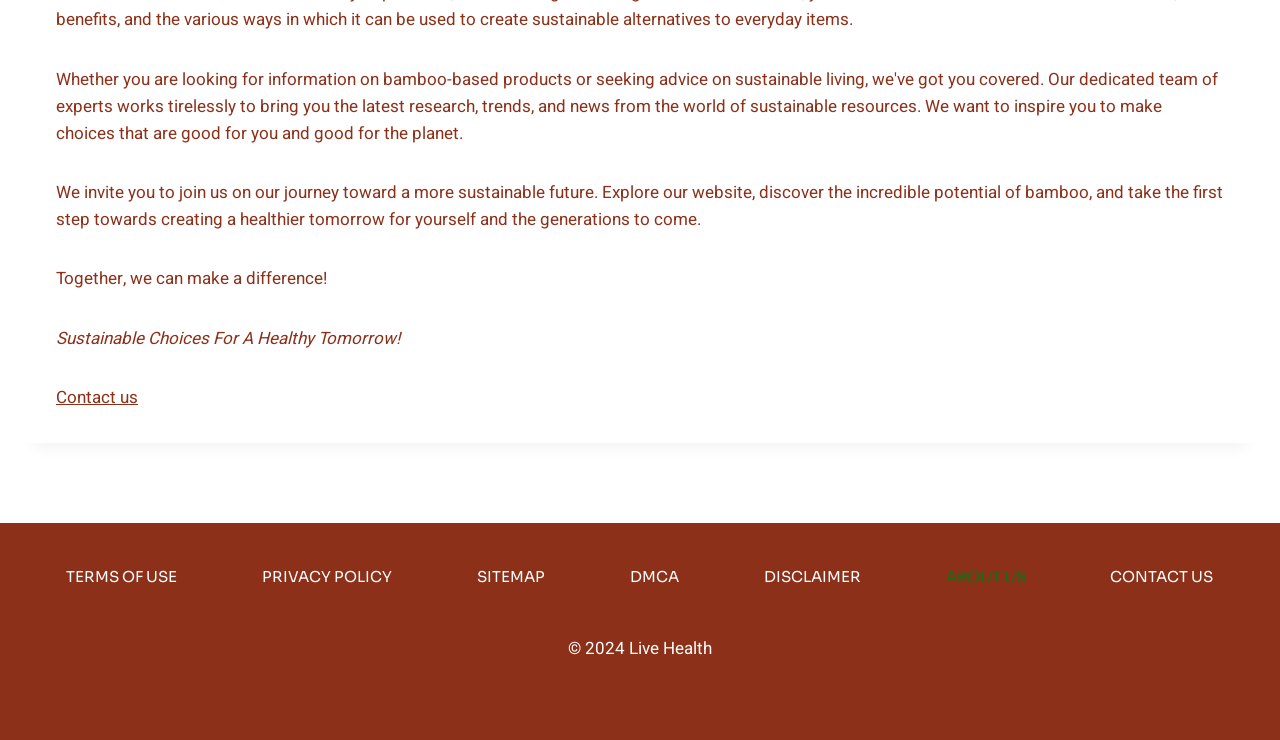Using the provided description: "Disclaimer", find the bounding box coordinates of the corresponding UI element. The output should be four float numbers between 0 and 1, in the format [left, top, right, bottom].

[0.579, 0.762, 0.69, 0.795]